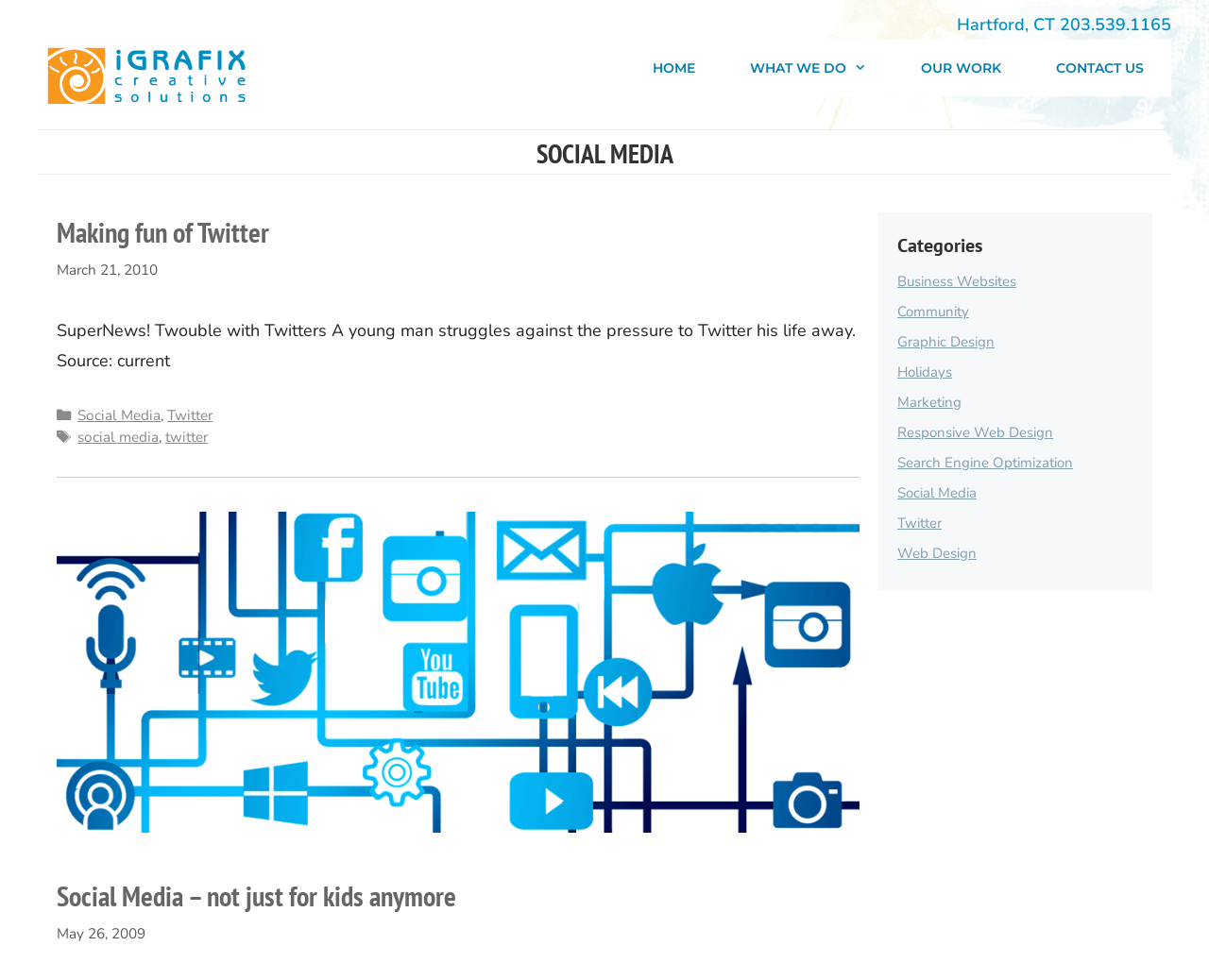Identify the bounding box coordinates of the region I need to click to complete this instruction: "Click the 'HOME' link".

[0.517, 0.041, 0.598, 0.099]